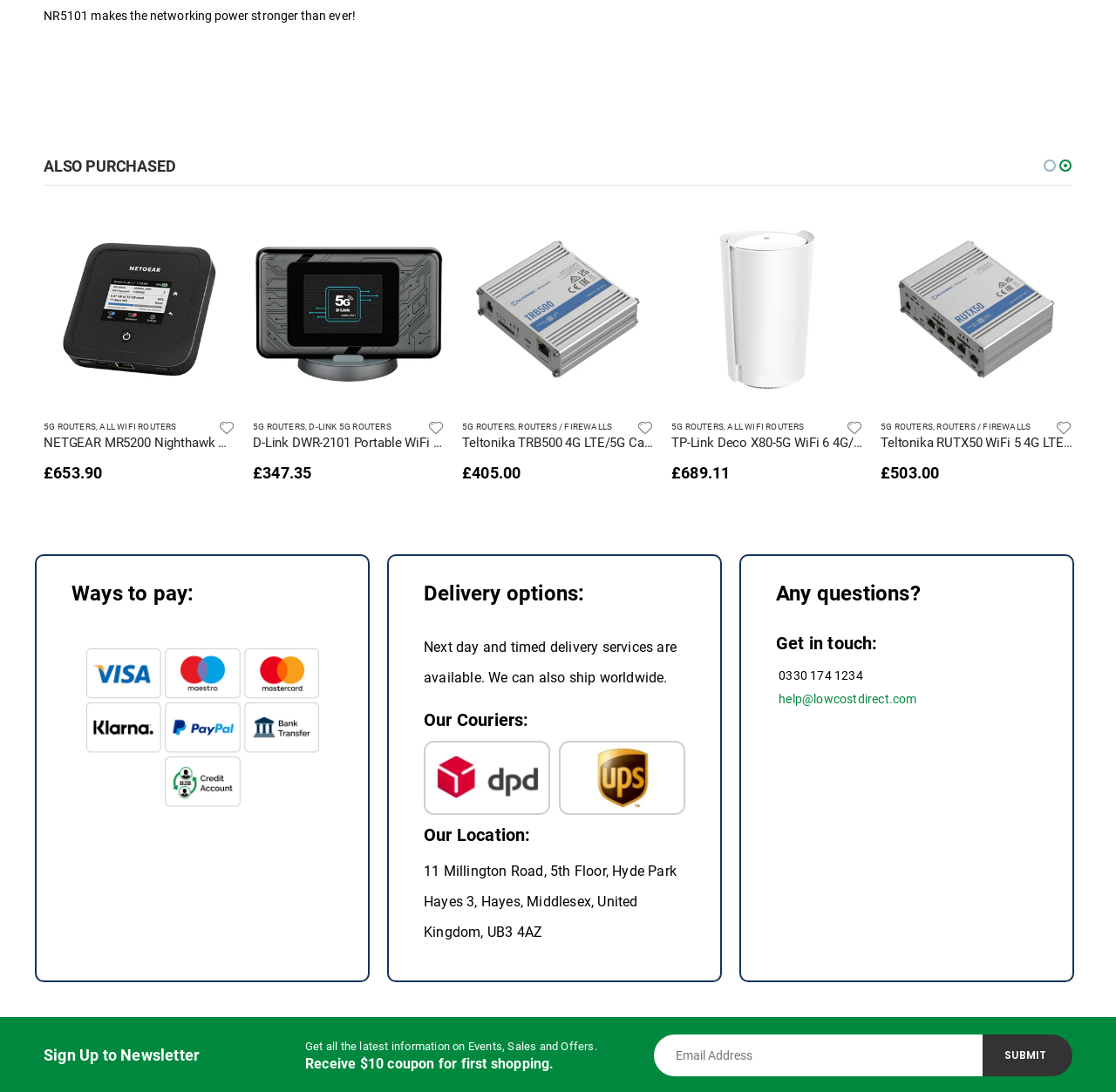Please provide a comprehensive answer to the question below using the information from the image: What is the location of the company?

I found the location of the company by reading the text under the 'Our Location' heading, which states that the company is located at 11 Millington Road, 5th Floor, Hyde Park Hayes 3, Hayes, Middlesex, United Kingdom, UB3 4AZ.